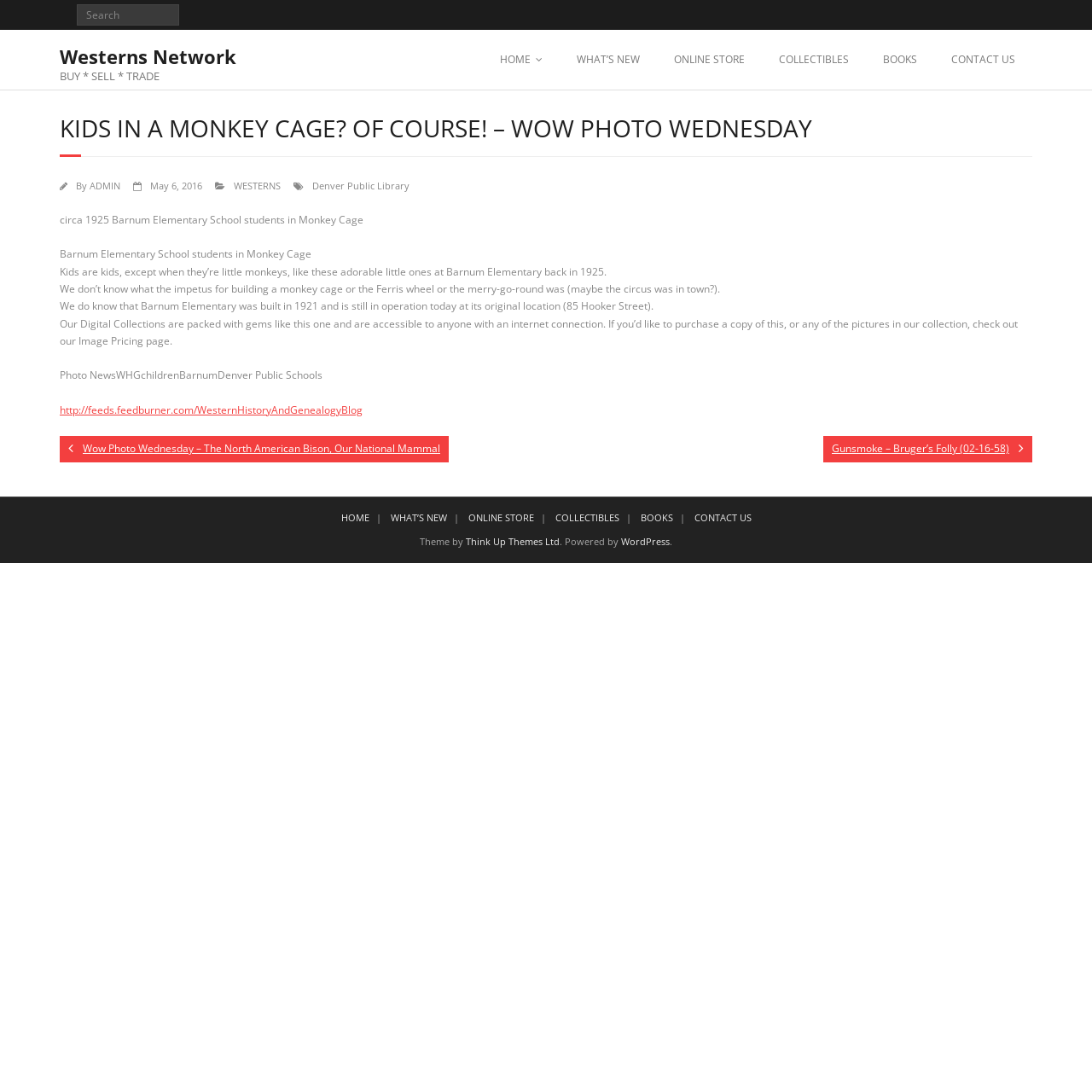Please find the bounding box coordinates of the clickable region needed to complete the following instruction: "Go to HOME page". The bounding box coordinates must consist of four float numbers between 0 and 1, i.e., [left, top, right, bottom].

[0.442, 0.027, 0.512, 0.082]